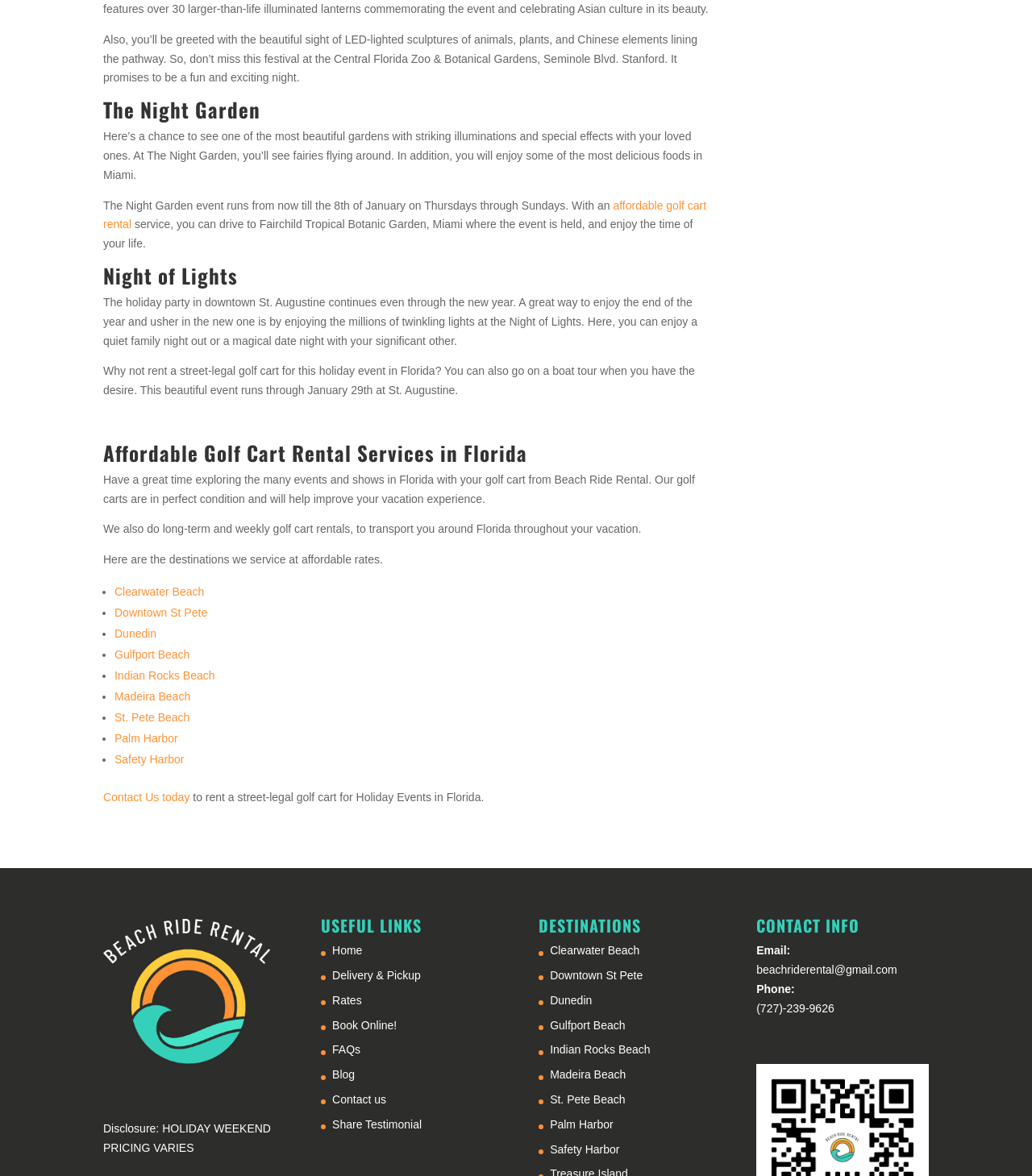Could you please study the image and provide a detailed answer to the question:
What is the location of the 'Night of Lights' event?

The 'Night of Lights' event is held in downtown St. Augustine, where millions of twinkling lights can be enjoyed. The event runs through January 29th.